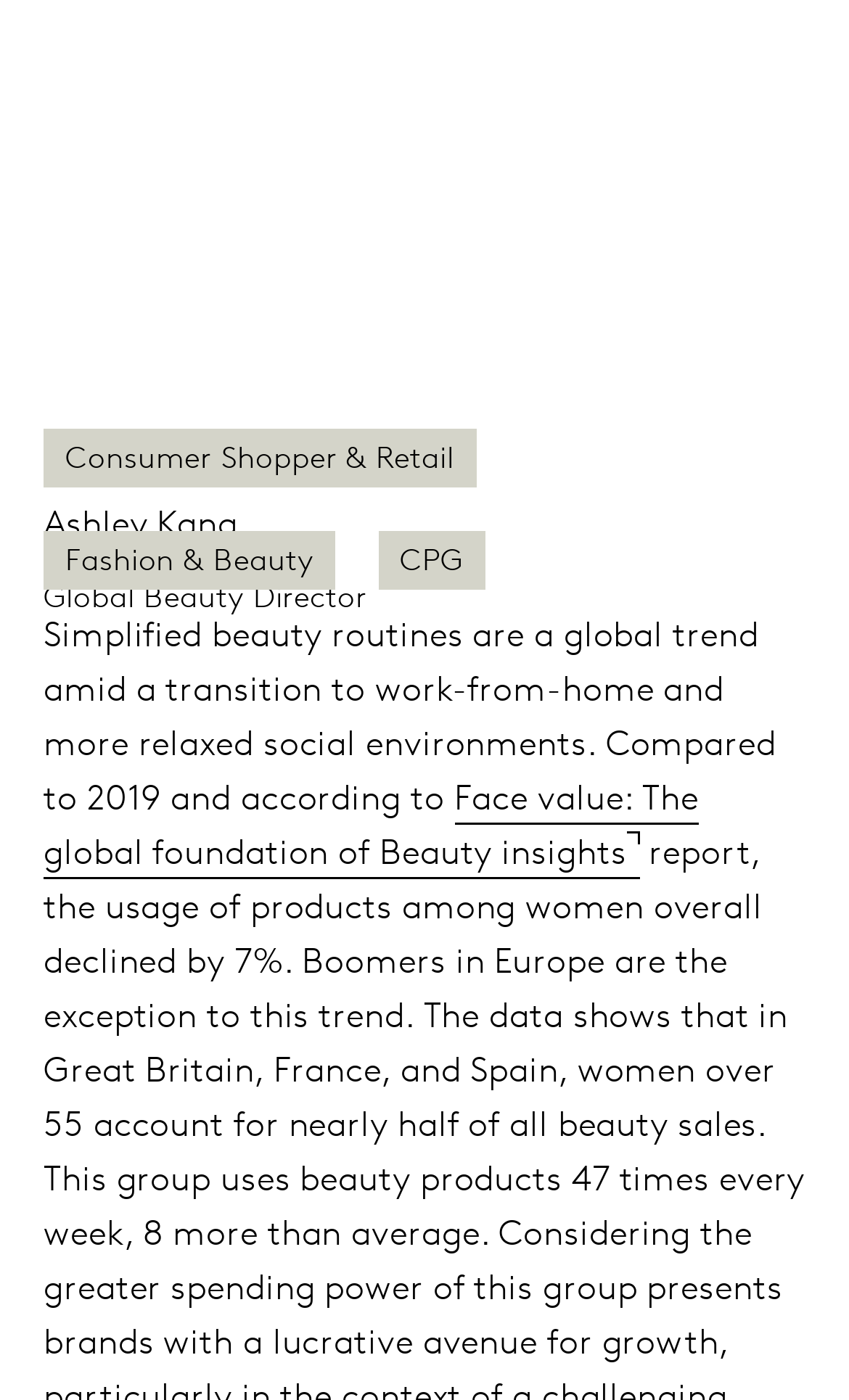Please give a succinct answer to the question in one word or phrase:
What is the category of 'CPG'?

Industry